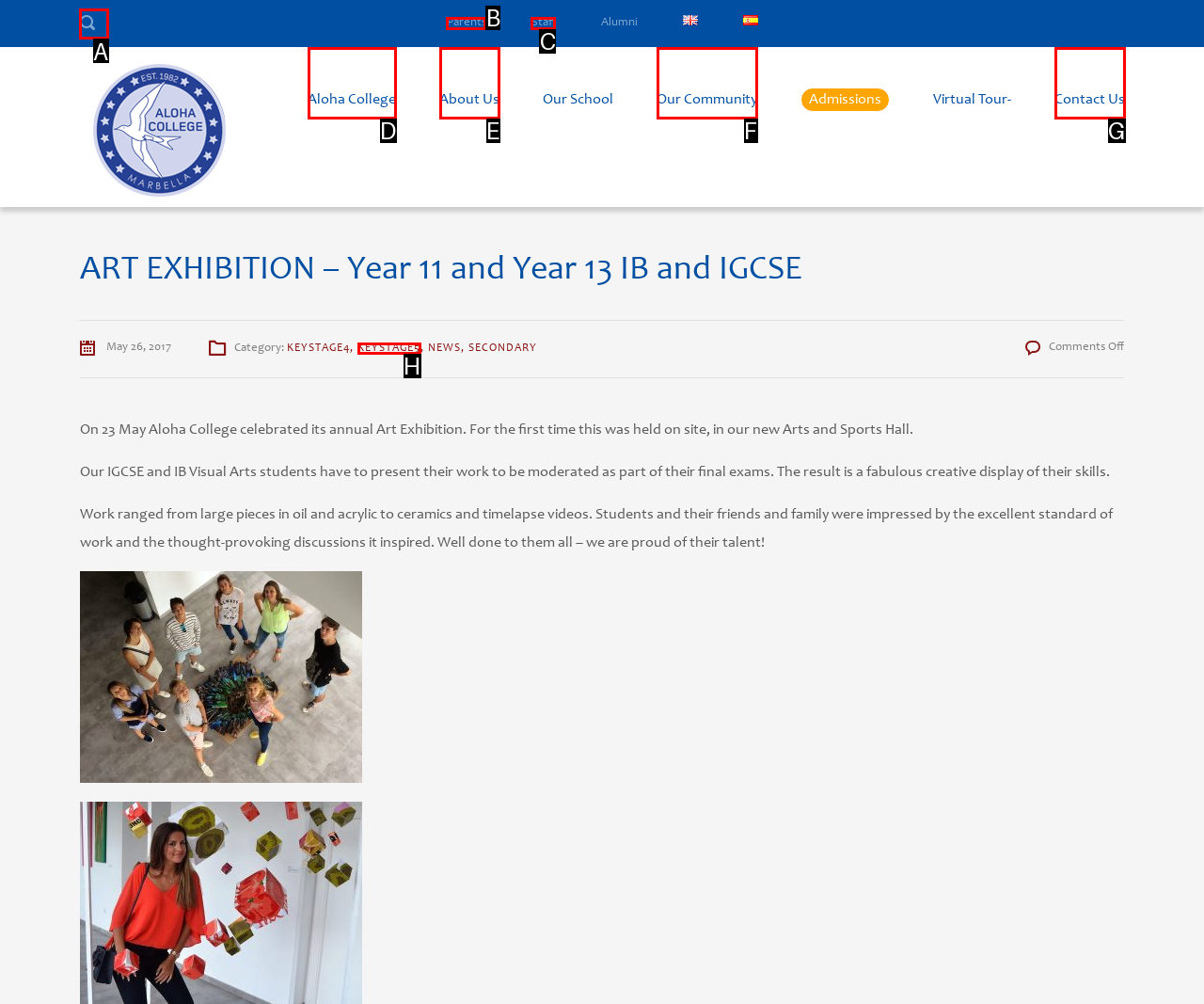Point out which UI element to click to complete this task: Search for something
Answer with the letter corresponding to the right option from the available choices.

A